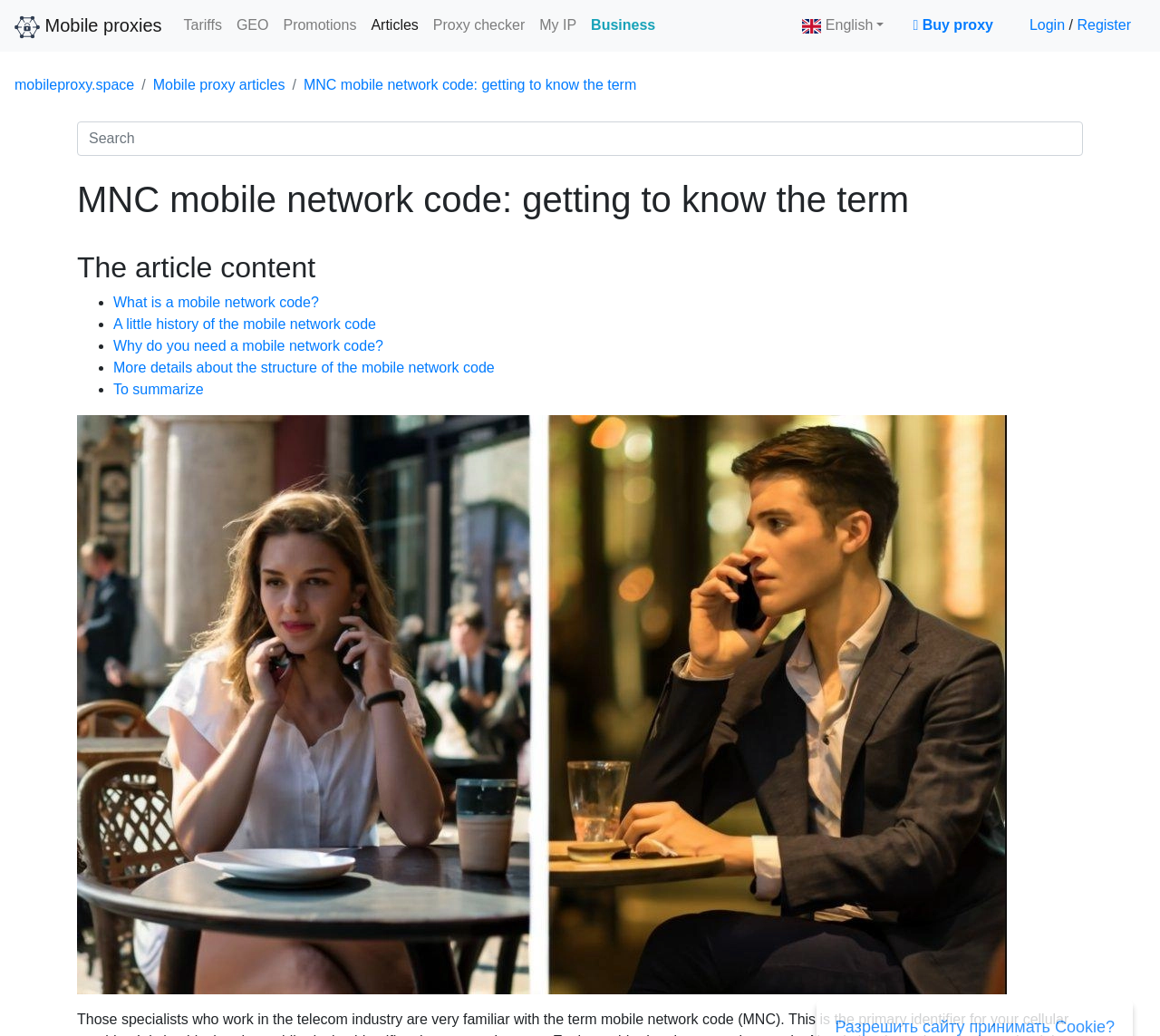Please respond to the question using a single word or phrase:
How many links are in the navigation breadcrumb?

3